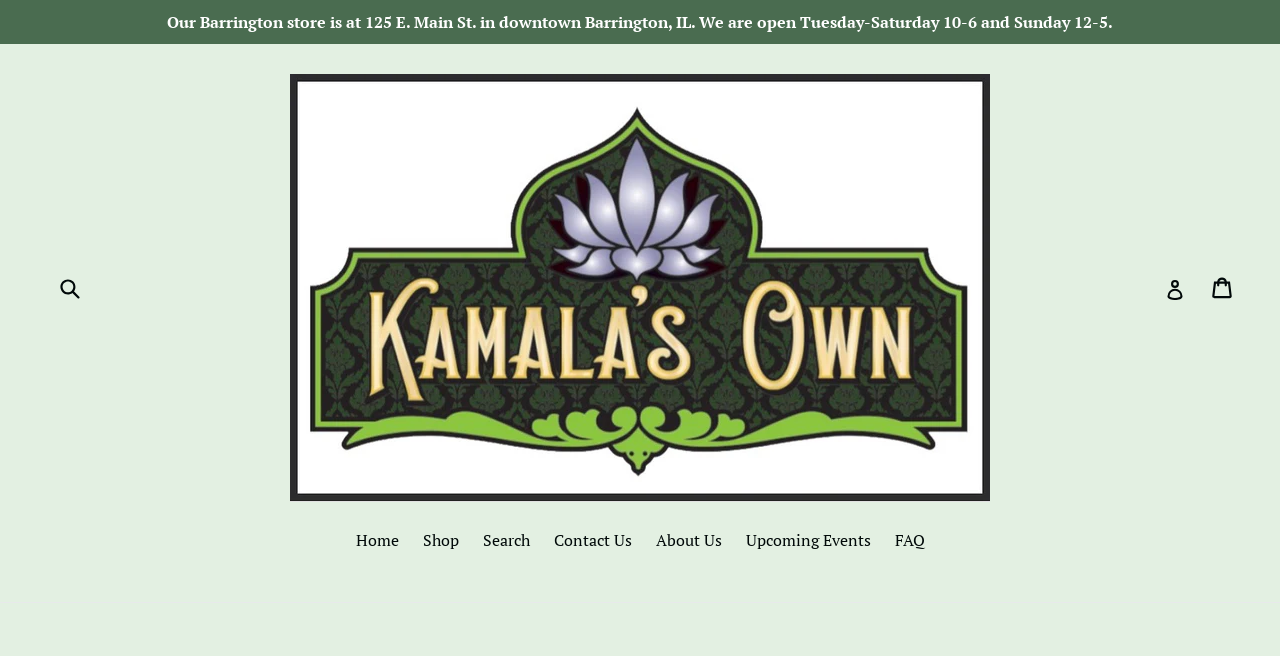How many navigation links are at the bottom of the page?
Provide an in-depth answer to the question, covering all aspects.

At the bottom of the page, there are 7 navigation links, namely 'Home', 'Shop', 'Search', 'Contact Us', 'About Us', 'Upcoming Events', and 'FAQ', which provide access to different sections of the website.